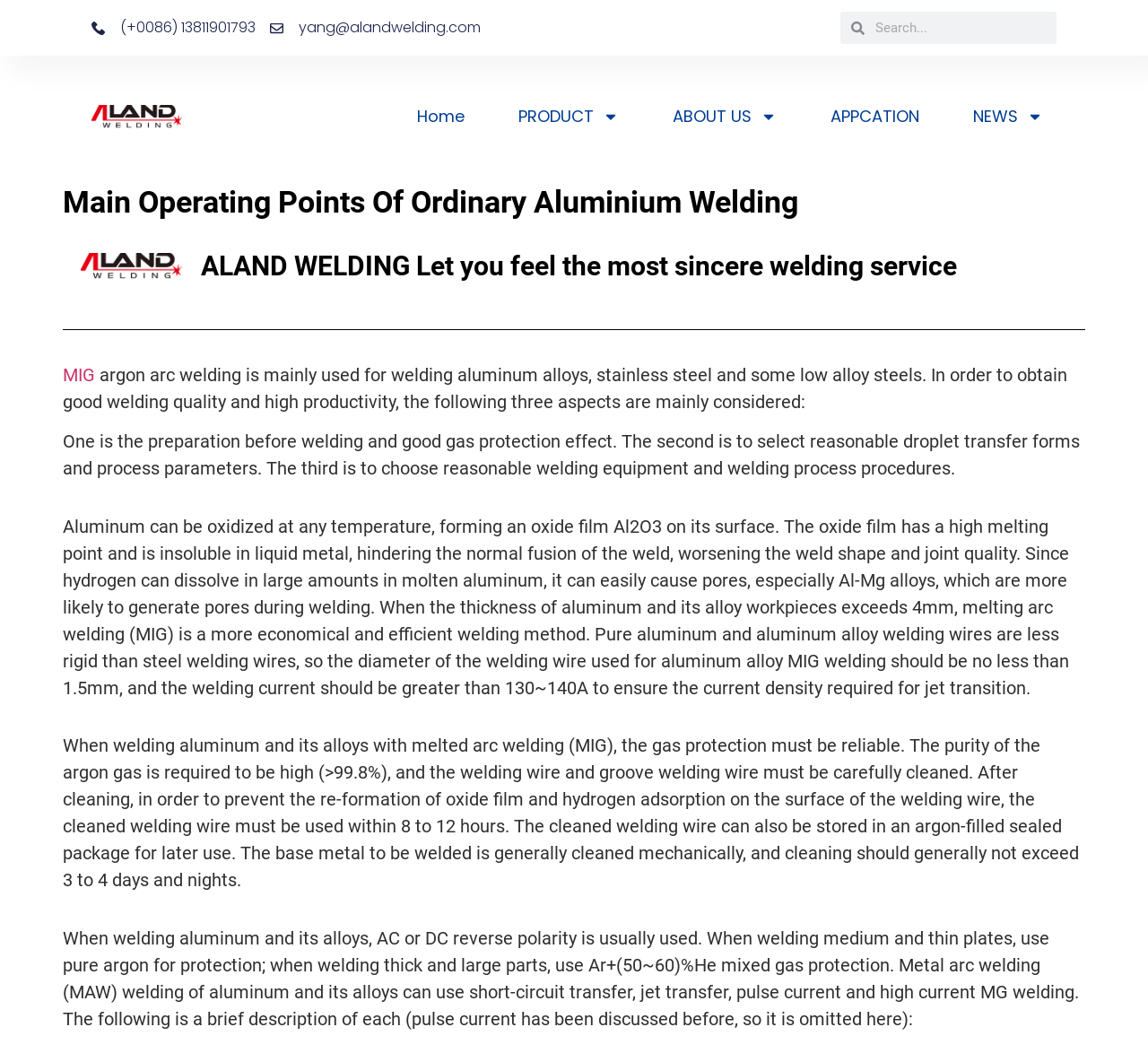Given the description of a UI element: "parent_node: Search name="s" placeholder="Search..."", identify the bounding box coordinates of the matching element in the webpage screenshot.

[0.753, 0.011, 0.92, 0.041]